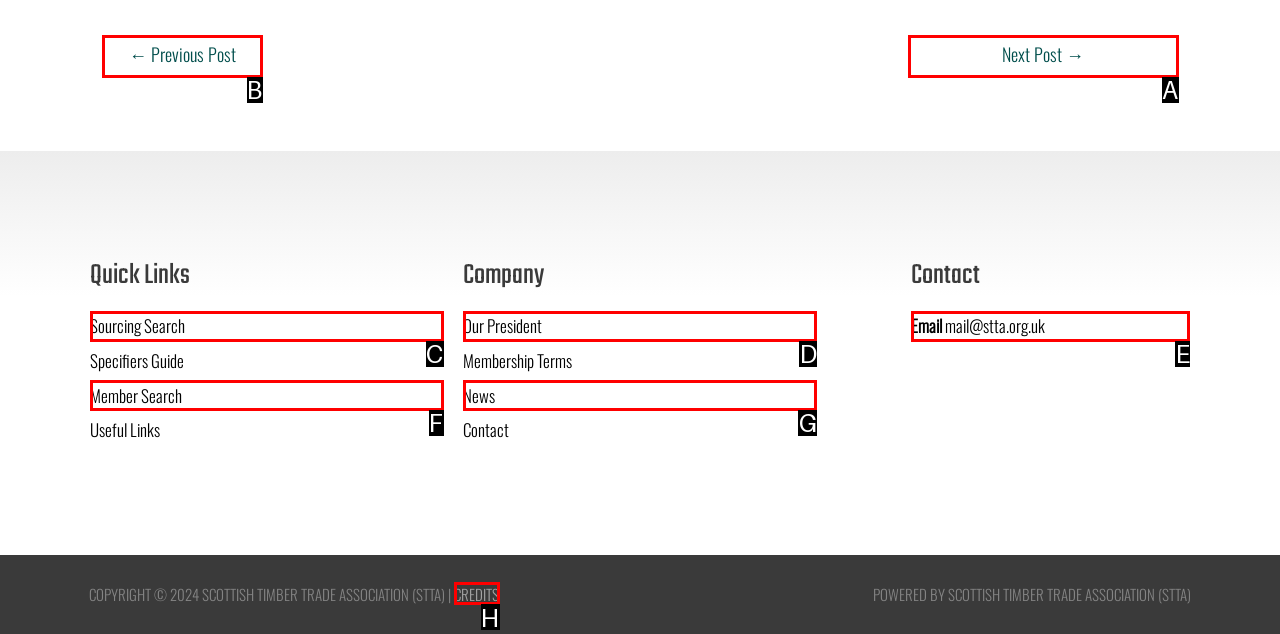Select the appropriate HTML element that needs to be clicked to finish the task: go to previous post
Reply with the letter of the chosen option.

B